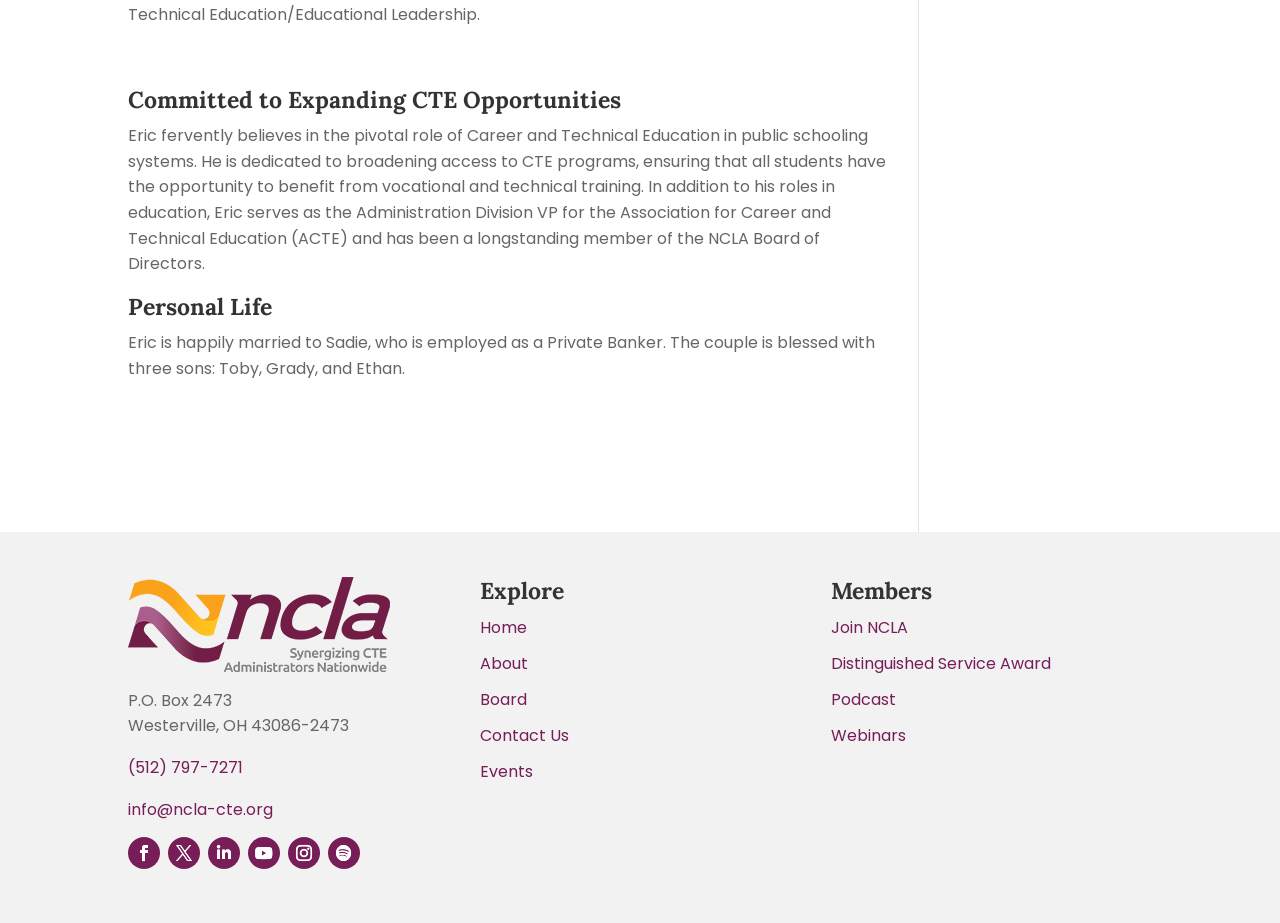Please answer the following question using a single word or phrase: 
What is the occupation of Eric's wife?

Private Banker